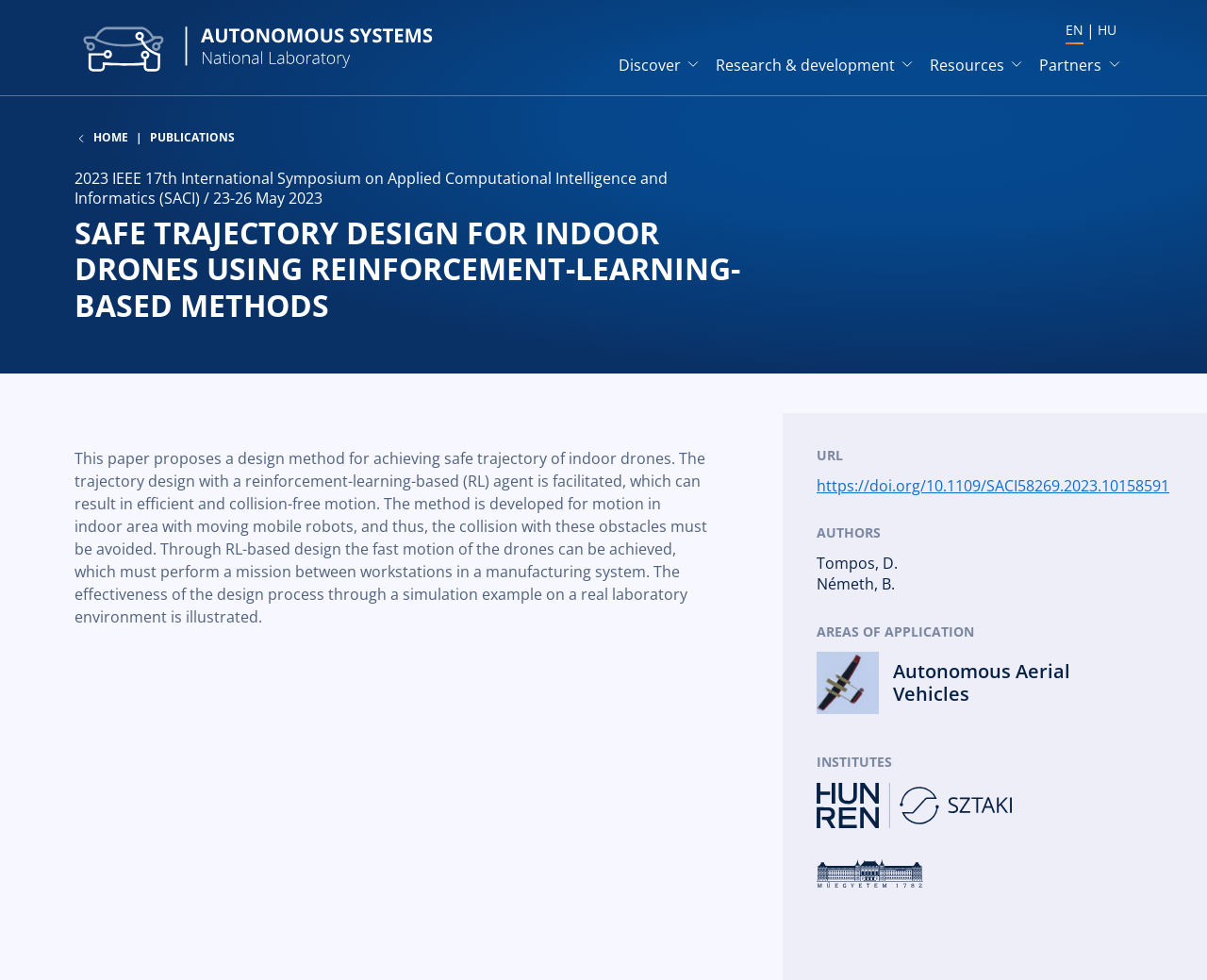Respond to the question with just a single word or phrase: 
What is the event where the paper was presented?

2023 IEEE 17th International Symposium on Applied Computational Intelligence and Informatics (SACI)